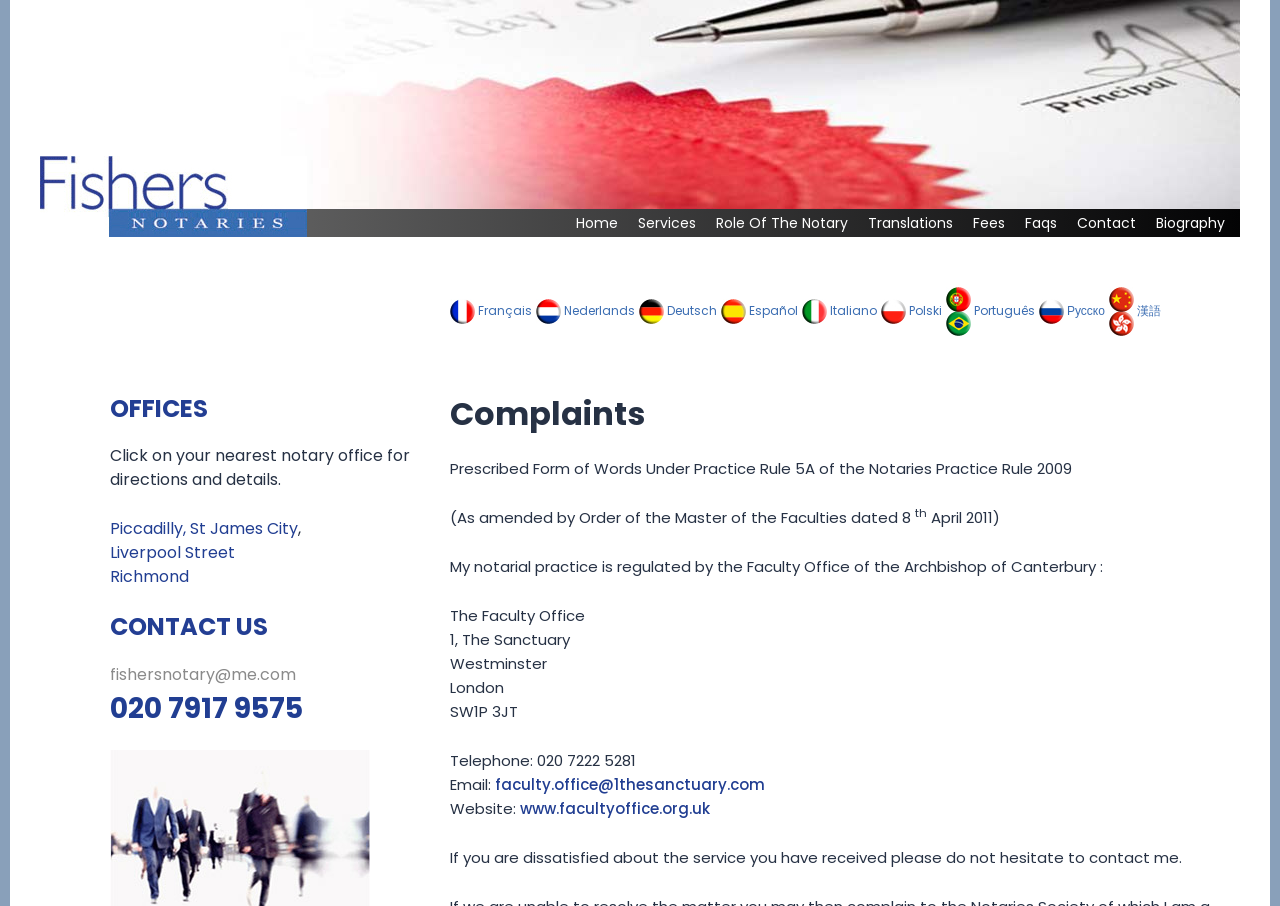Please find the bounding box coordinates of the section that needs to be clicked to achieve this instruction: "Get directions to the Piccadilly notary office".

[0.086, 0.571, 0.233, 0.596]